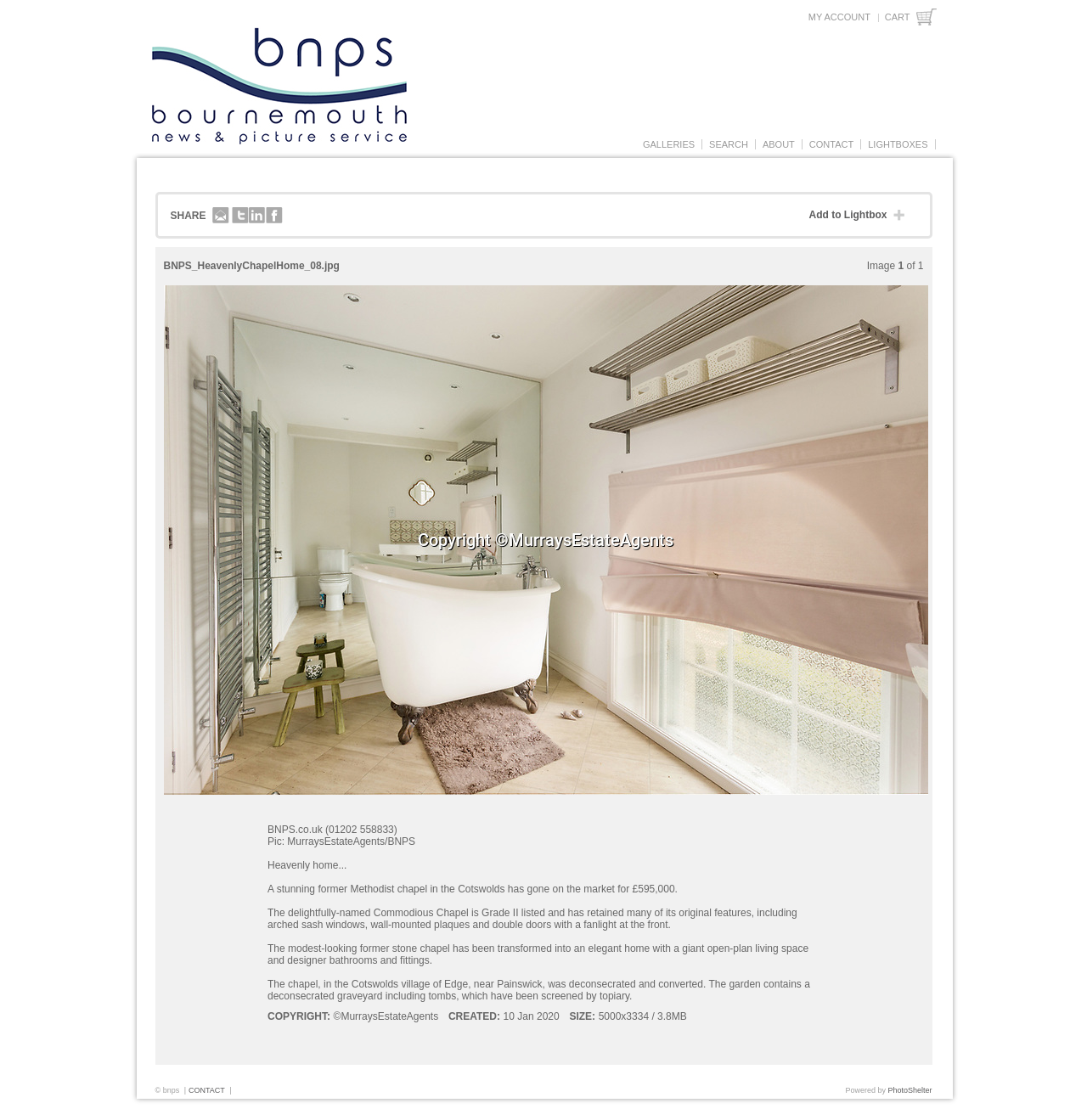Specify the bounding box coordinates of the region I need to click to perform the following instruction: "Go to my account". The coordinates must be four float numbers in the range of 0 to 1, i.e., [left, top, right, bottom].

[0.74, 0.009, 0.805, 0.021]